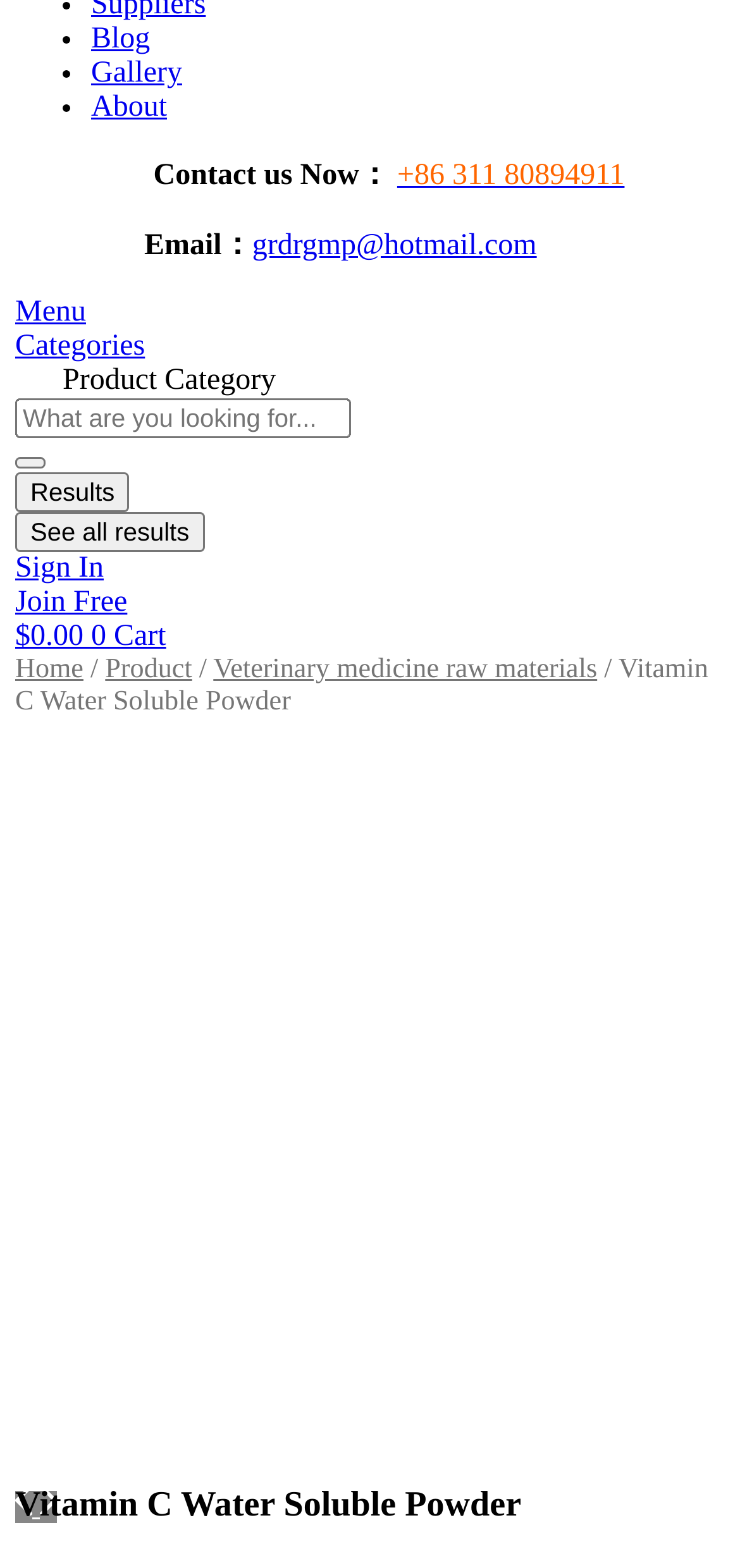Given the description: "Veterinary medicine raw materials", determine the bounding box coordinates of the UI element. The coordinates should be formatted as four float numbers between 0 and 1, [left, top, right, bottom].

[0.288, 0.417, 0.807, 0.437]